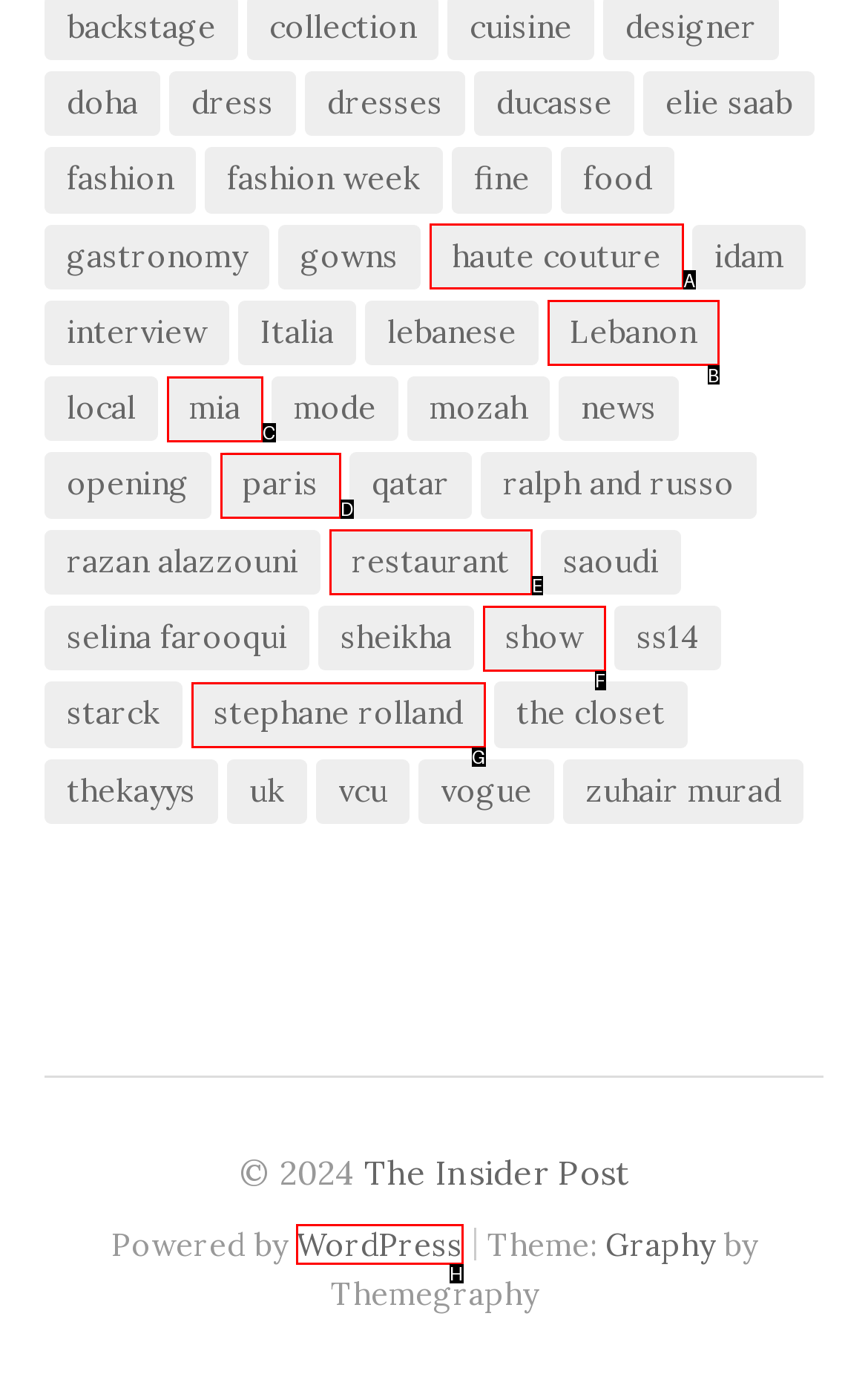Identify the letter that best matches this UI element description: stephane rolland
Answer with the letter from the given options.

G